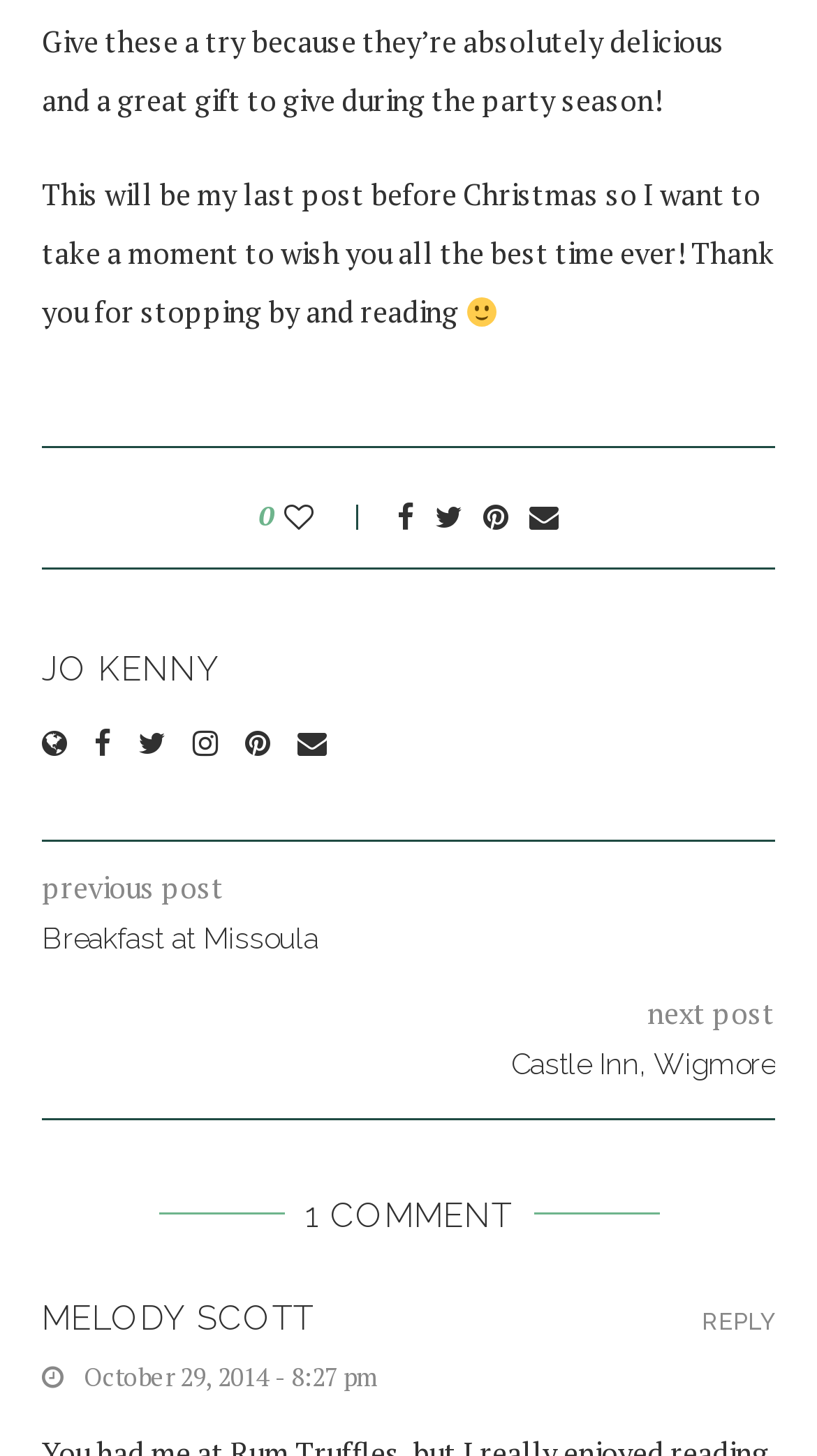What is the number of comments on this post?
Please provide a single word or phrase answer based on the image.

1